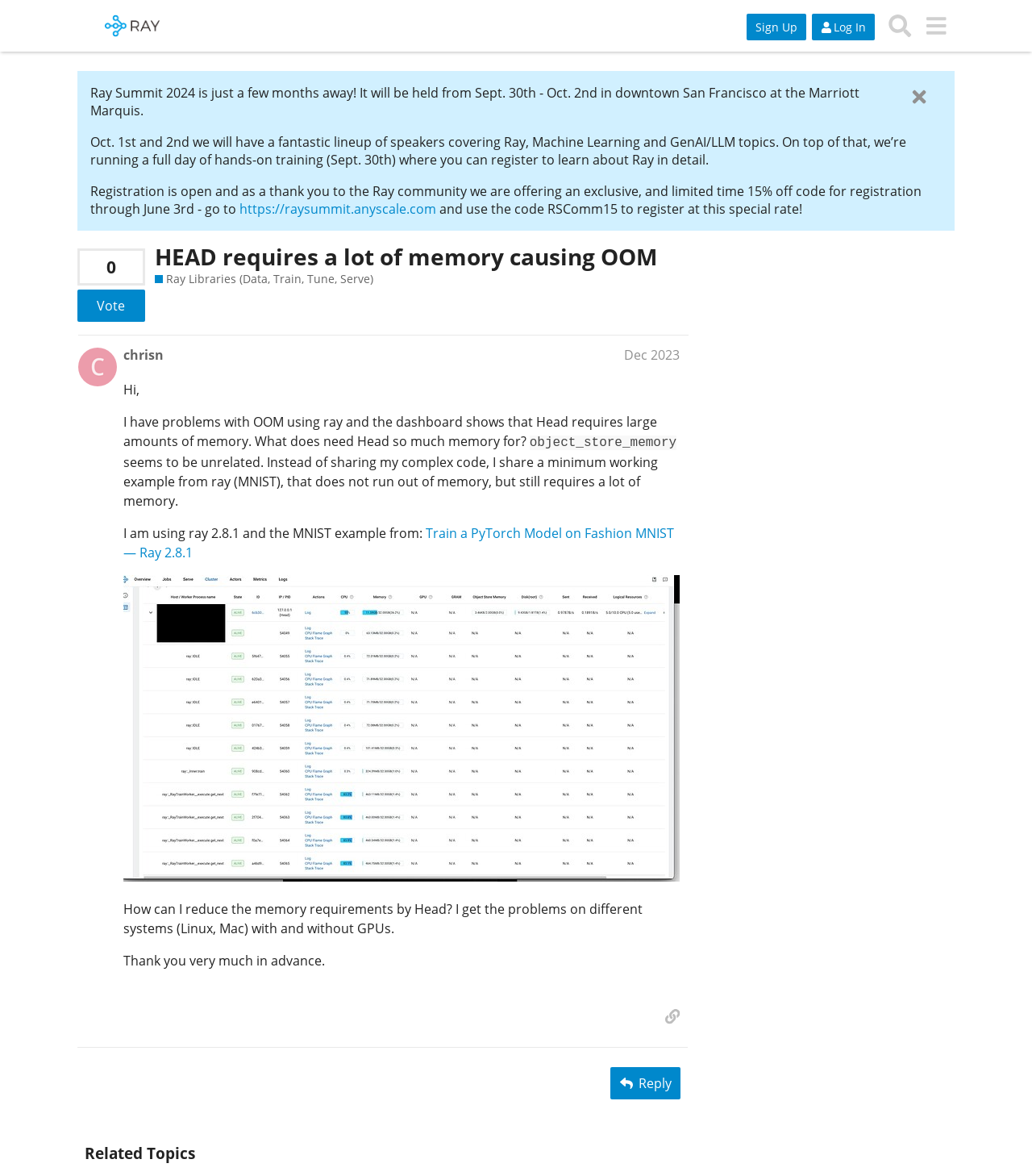What is the name of the toolkit mentioned?
Carefully examine the image and provide a detailed answer to the question.

The webpage mentions a toolkit called Ray AI Runtime (AIR), which is a scalable and unified toolkit for ML applications.